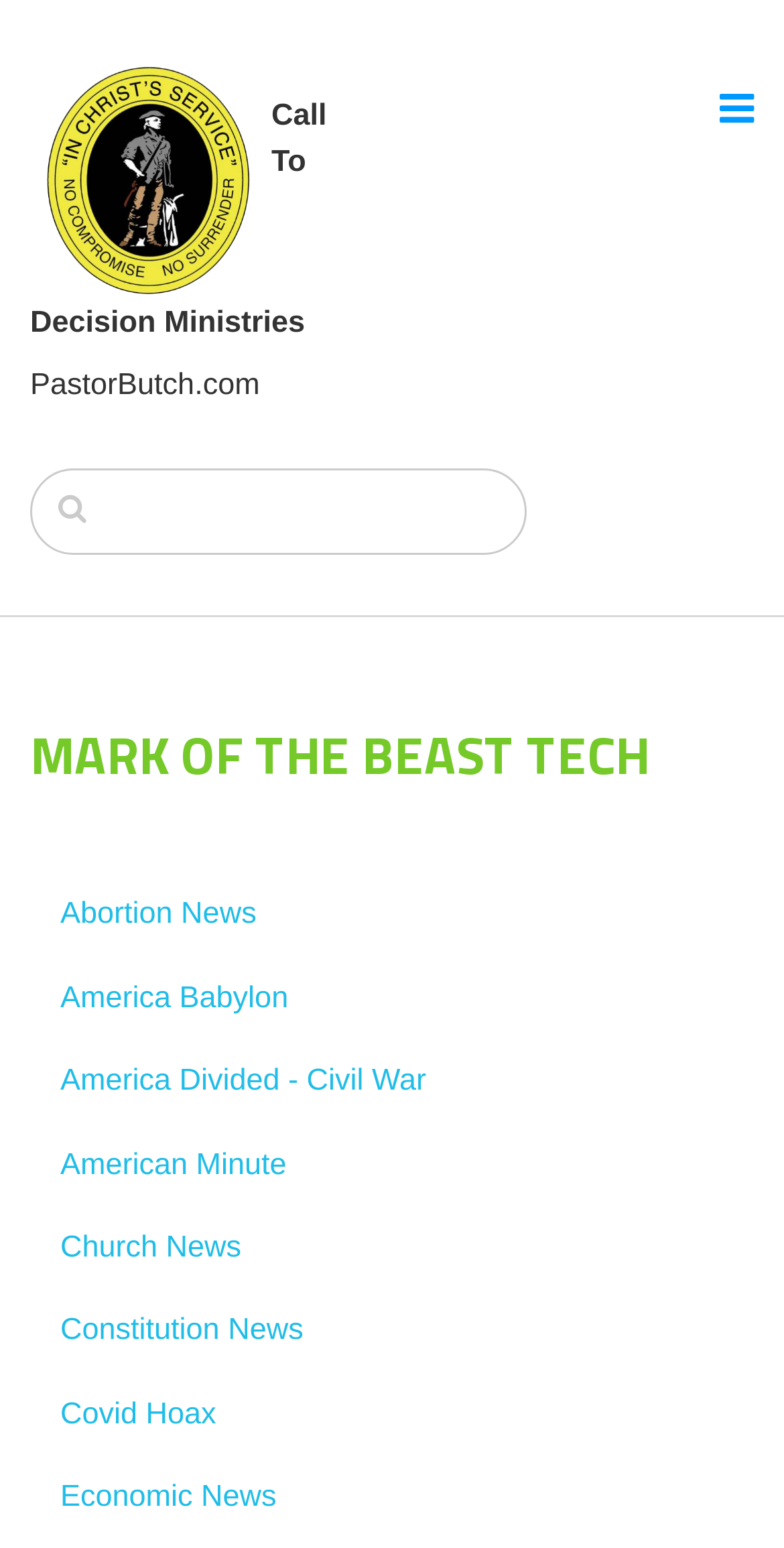Locate the UI element described by name="query" and provide its bounding box coordinates. Use the format (top-left x, top-left y, bottom-right x, bottom-right y) with all values as floating point numbers between 0 and 1.

[0.038, 0.302, 0.672, 0.359]